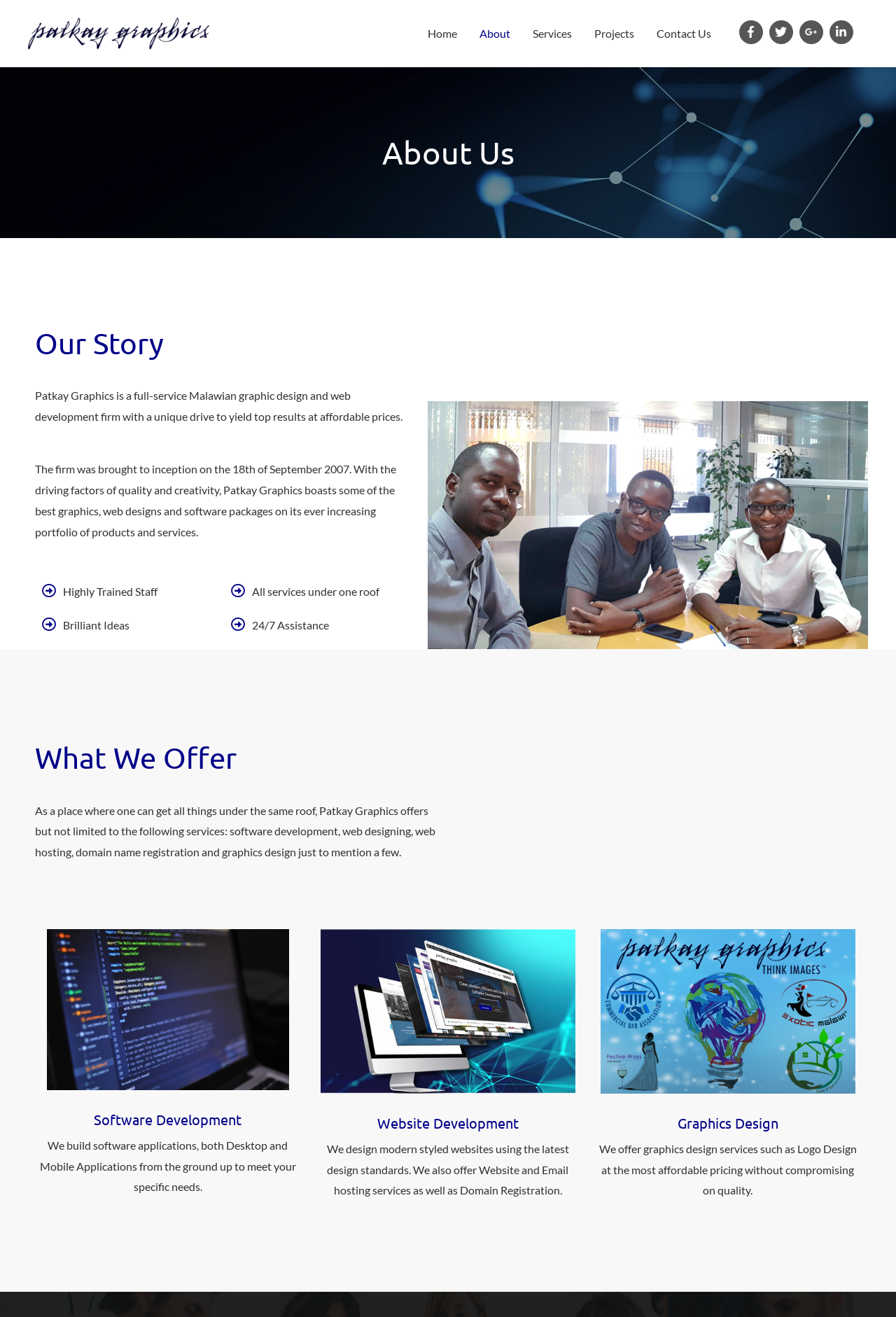Reply to the question with a brief word or phrase: What is the primary goal of Patkay Graphics?

Yielding top results at affordable prices